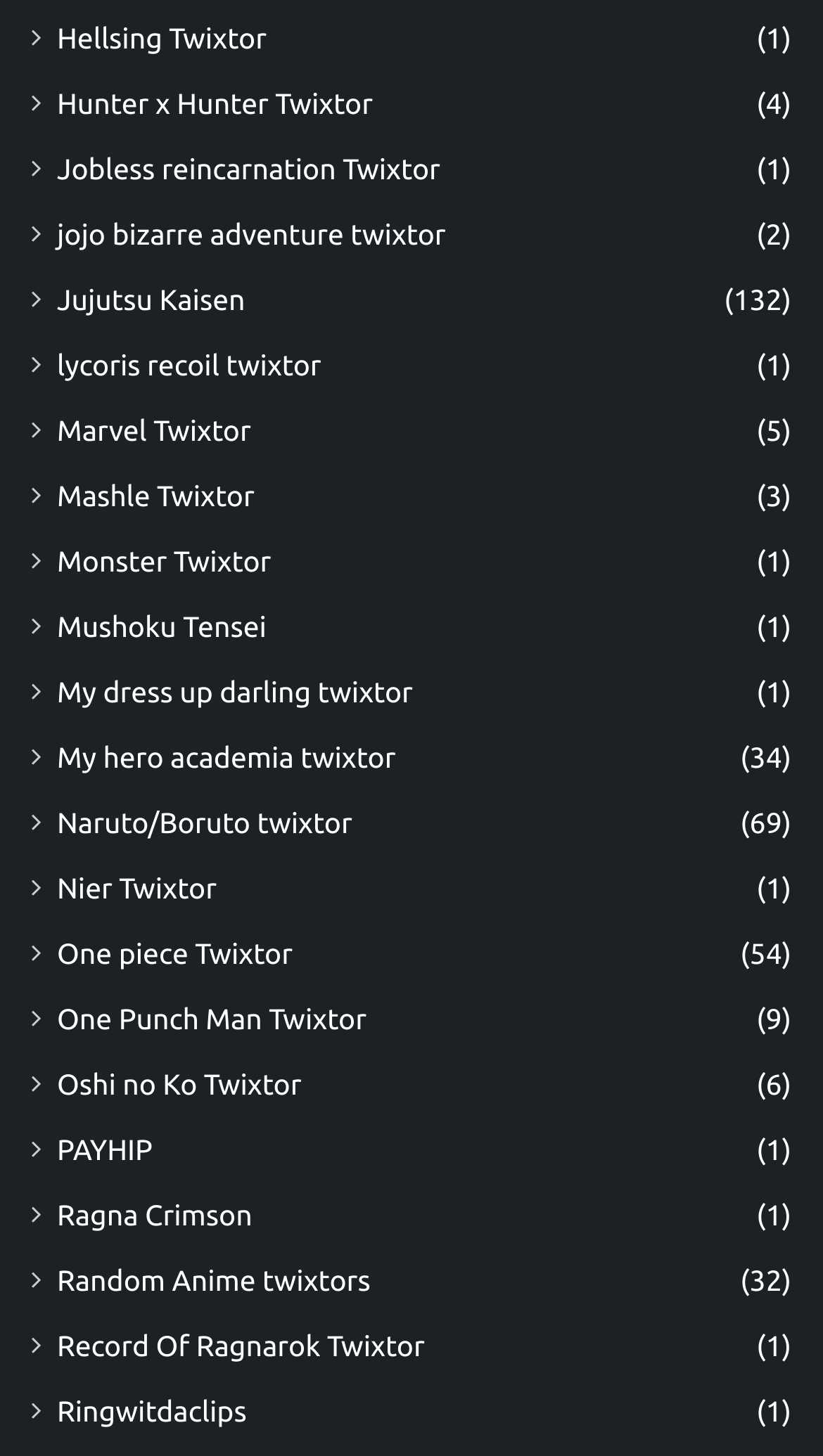Please find the bounding box coordinates in the format (top-left x, top-left y, bottom-right x, bottom-right y) for the given element description. Ensure the coordinates are floating point numbers between 0 and 1. Description: My dress up darling twixtor

[0.069, 0.46, 0.502, 0.491]